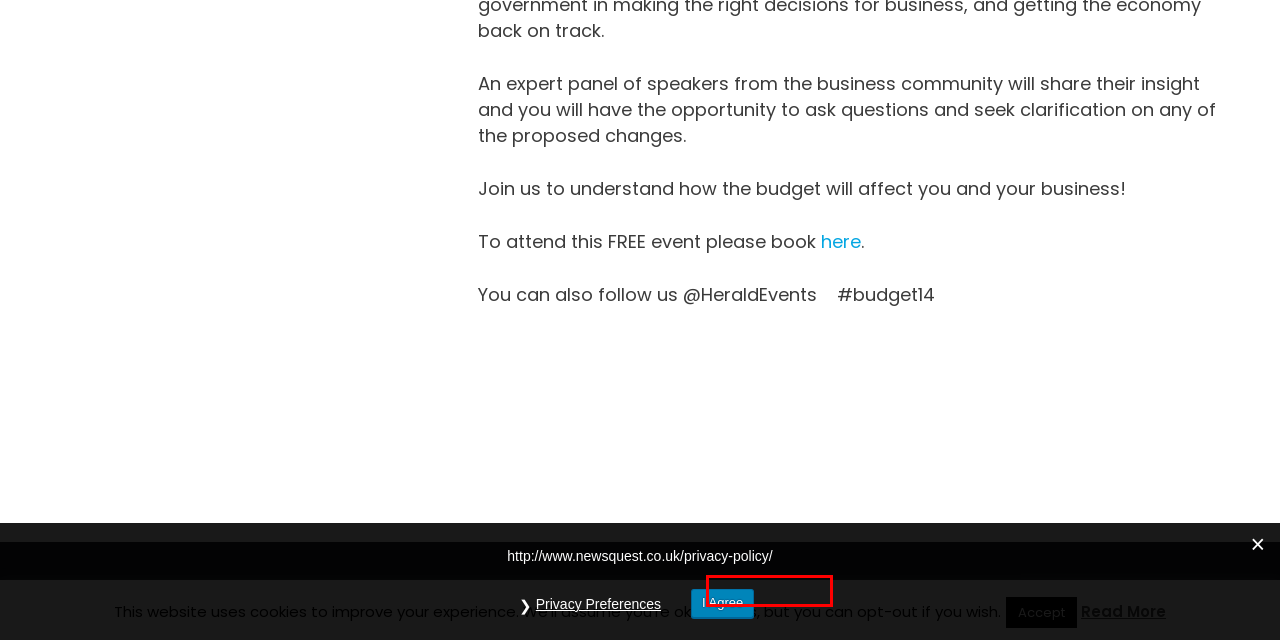Given a webpage screenshot with a red bounding box around a particular element, identify the best description of the new webpage that will appear after clicking on the element inside the red bounding box. Here are the candidates:
A. Privacy Policy - Newsquest Scotland Events
B. Terms & Conditions - Newsquest Scotland Events
C. Home - Newsquest Scotland Events
D. Cookies Policy - Newsquest Scotland Events
E. Who We Are - Newsquest Scotland Events
F. News - Newsquest Scotland Events
G. Contact - Newsquest Scotland Events
H. Labb Digital

A